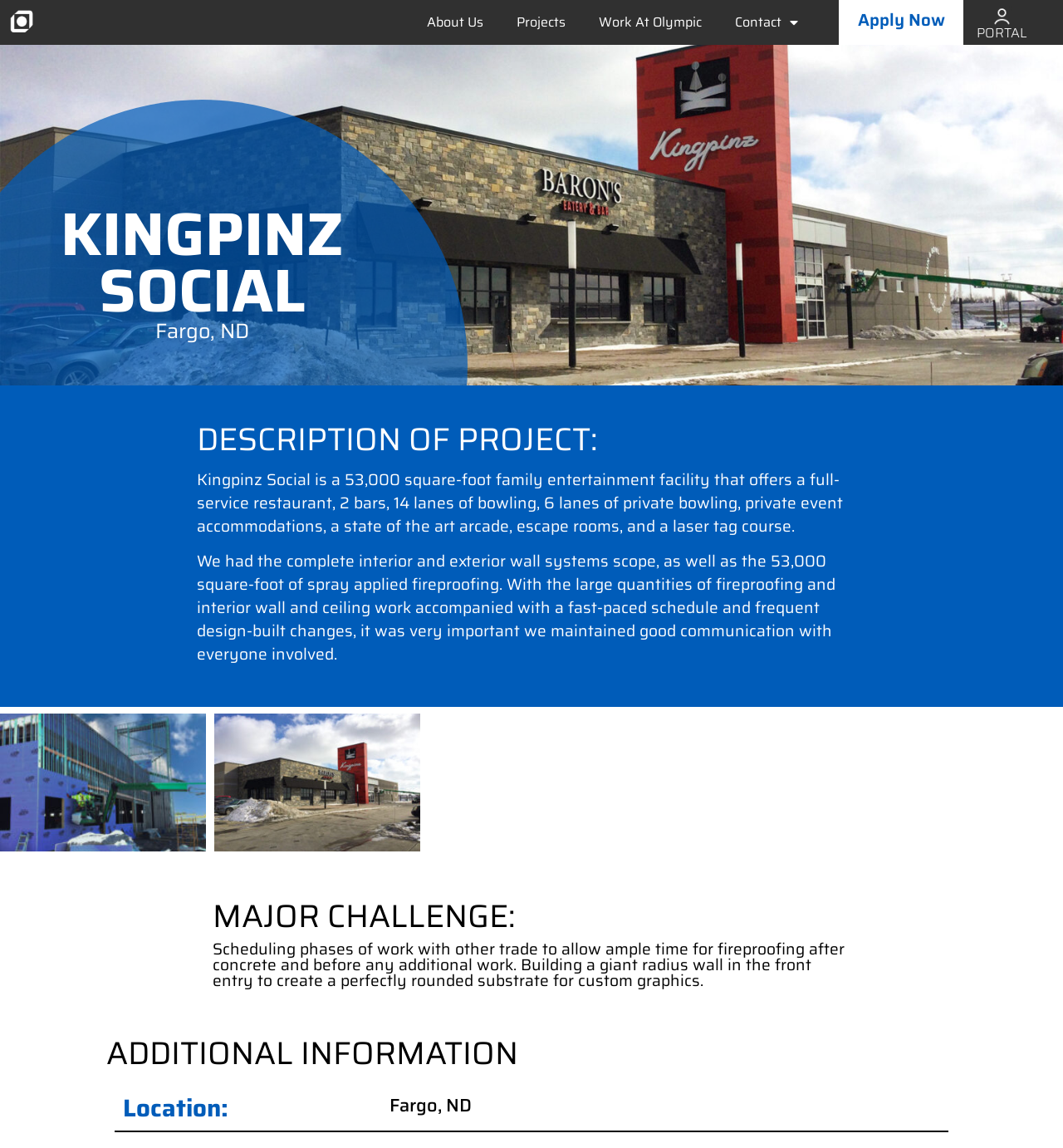Extract the bounding box coordinates for the HTML element that matches this description: "PORTAL". The coordinates should be four float numbers between 0 and 1, i.e., [left, top, right, bottom].

[0.919, 0.019, 0.967, 0.037]